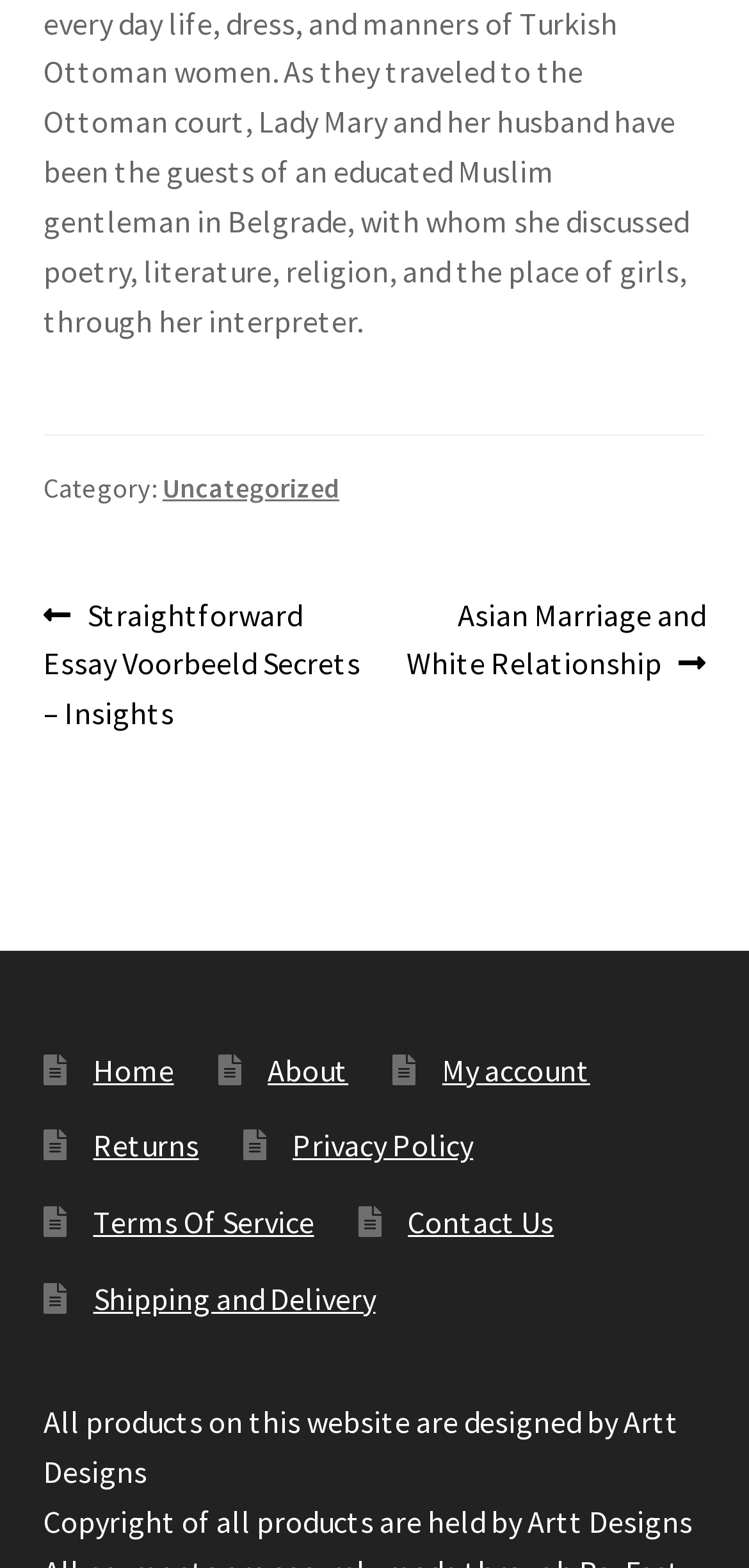Find the bounding box coordinates of the clickable area that will achieve the following instruction: "view next post".

[0.5, 0.377, 0.942, 0.44]